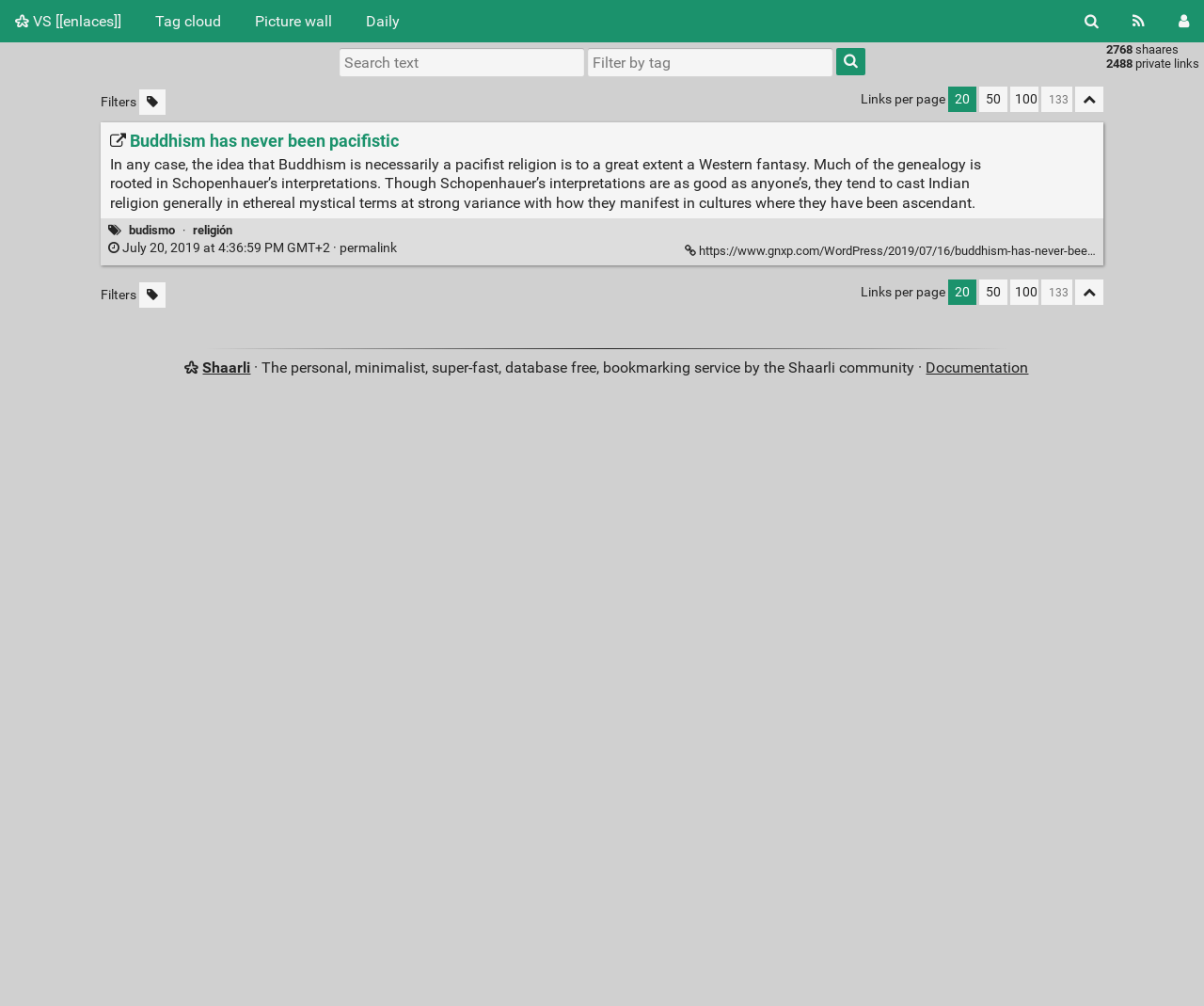Find the bounding box of the UI element described as: "Buddhism has never been pacifistic". The bounding box coordinates should be given as four float values between 0 and 1, i.e., [left, top, right, bottom].

[0.091, 0.131, 0.331, 0.149]